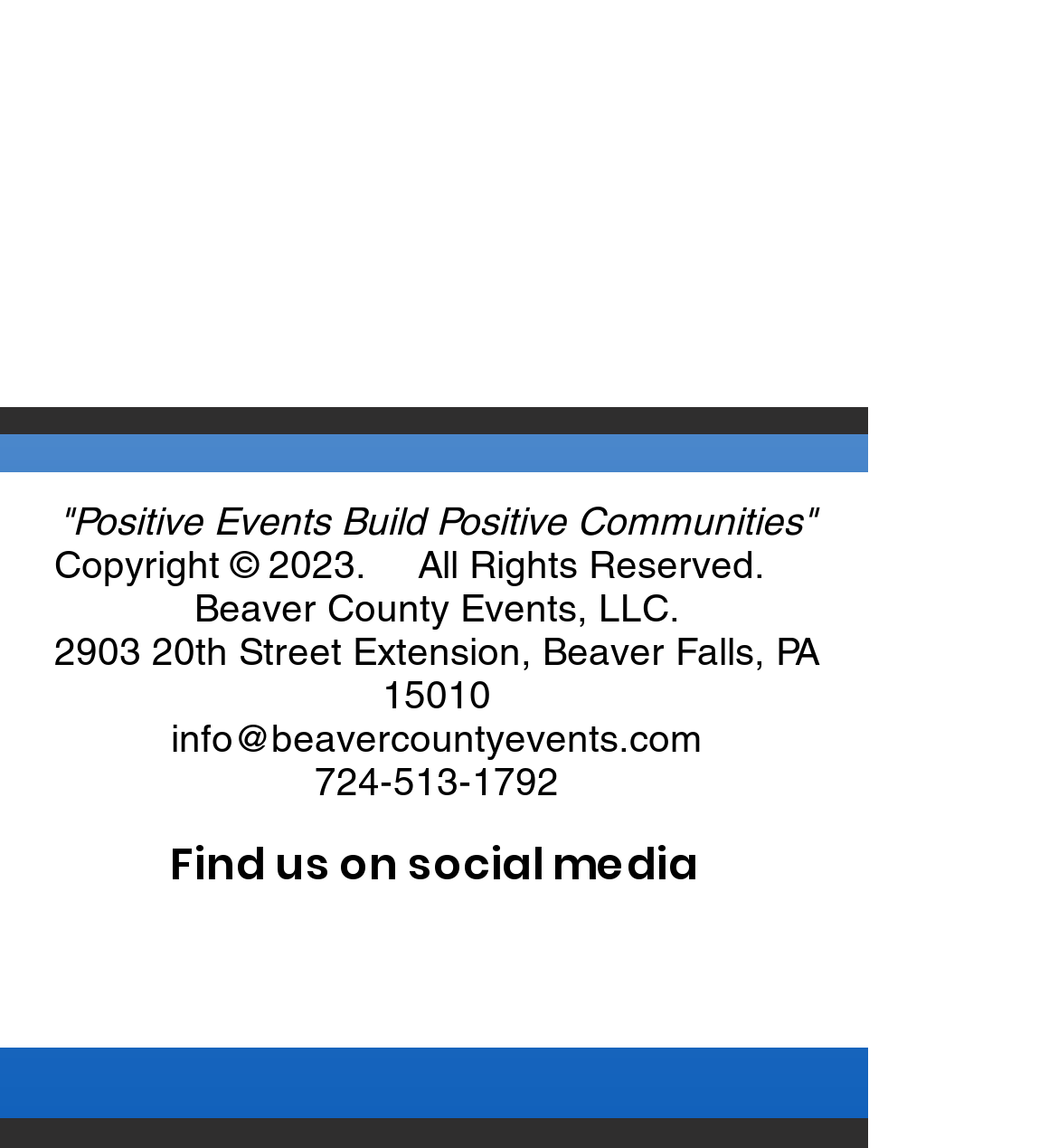What is the phone number?
By examining the image, provide a one-word or phrase answer.

724-513-1792